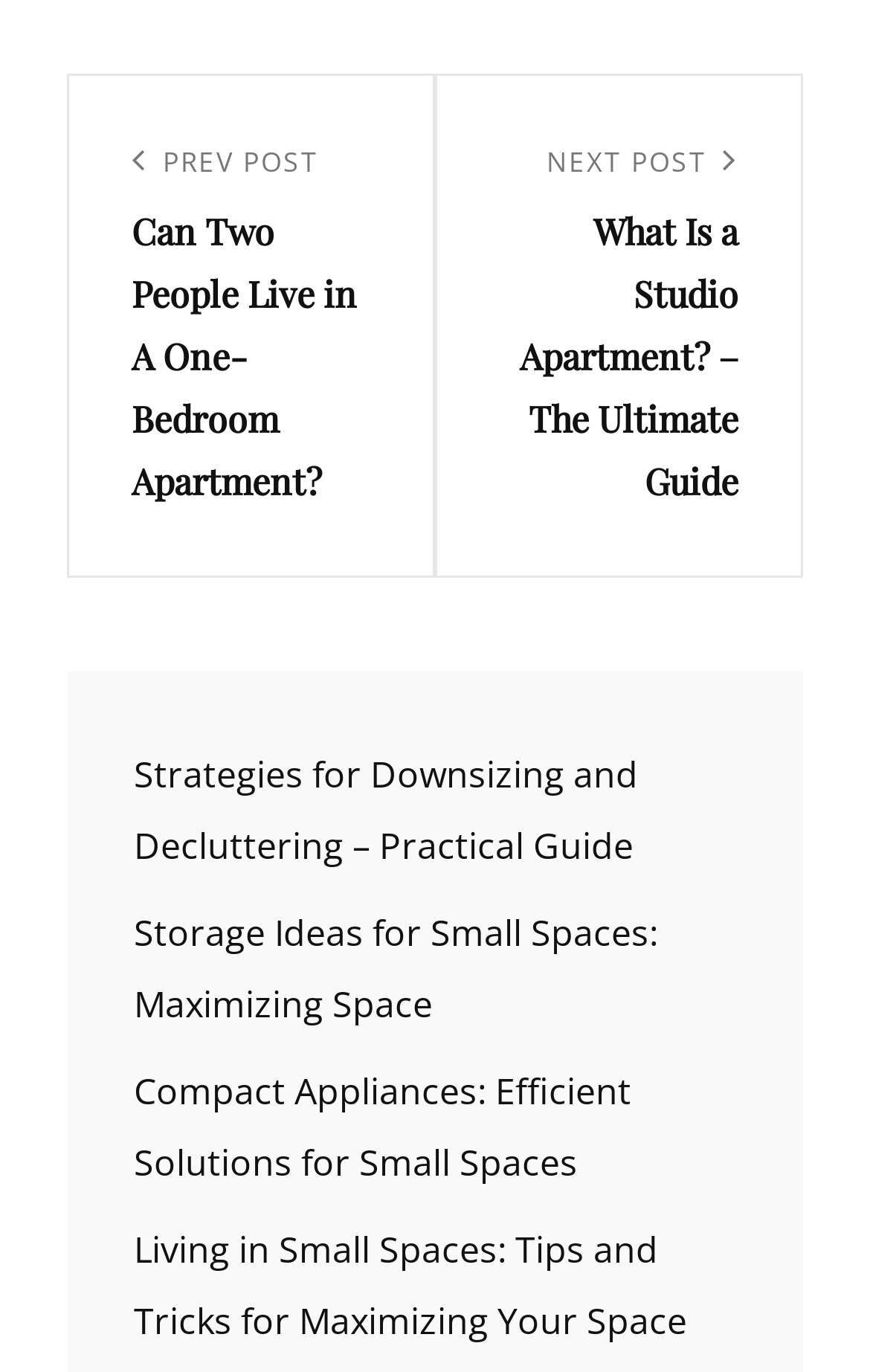What is the last link about?
Refer to the image and provide a concise answer in one word or phrase.

Living in Small Spaces